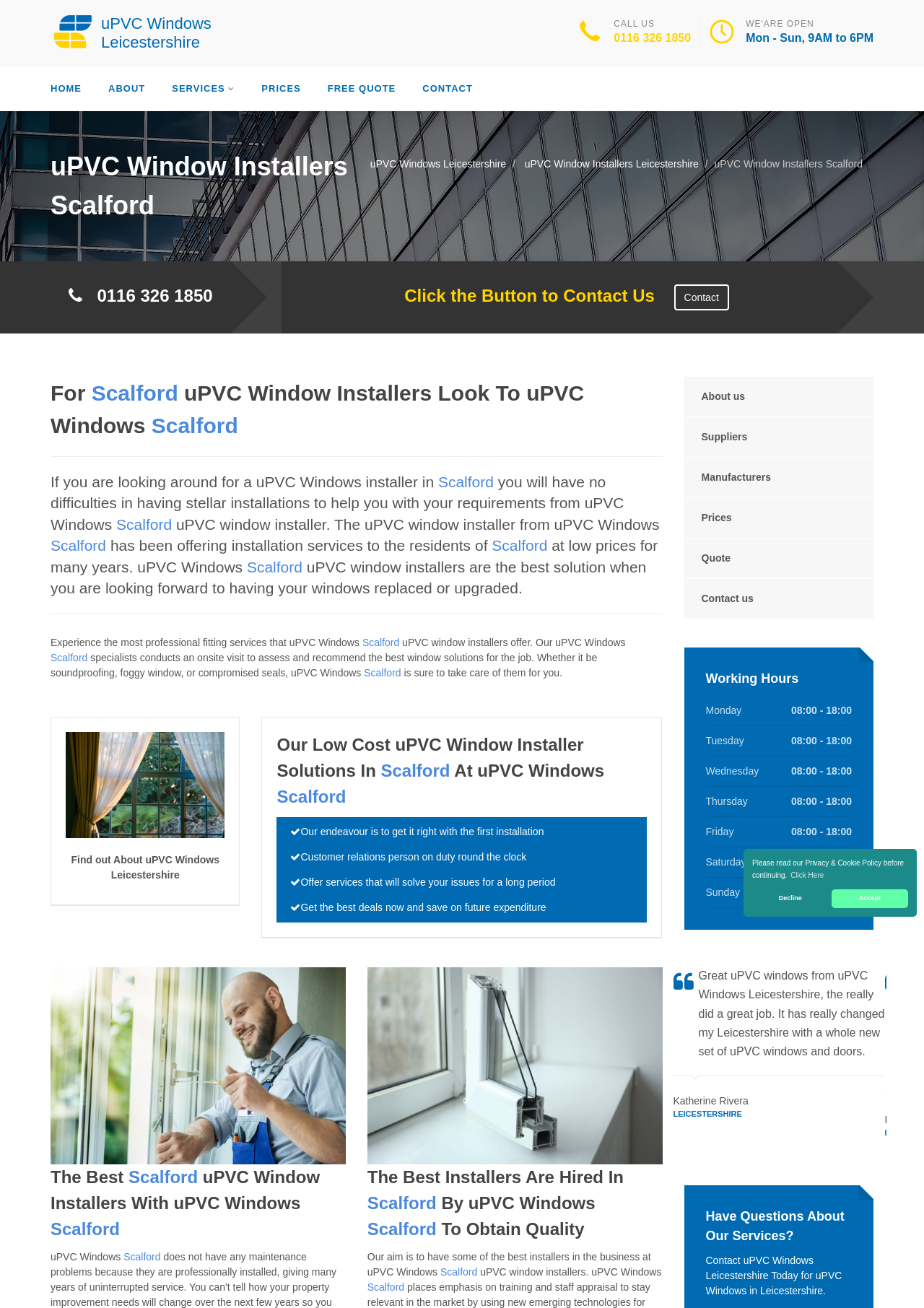Using the description: "0116 326 1850", identify the bounding box of the corresponding UI element in the screenshot.

[0.664, 0.024, 0.748, 0.034]